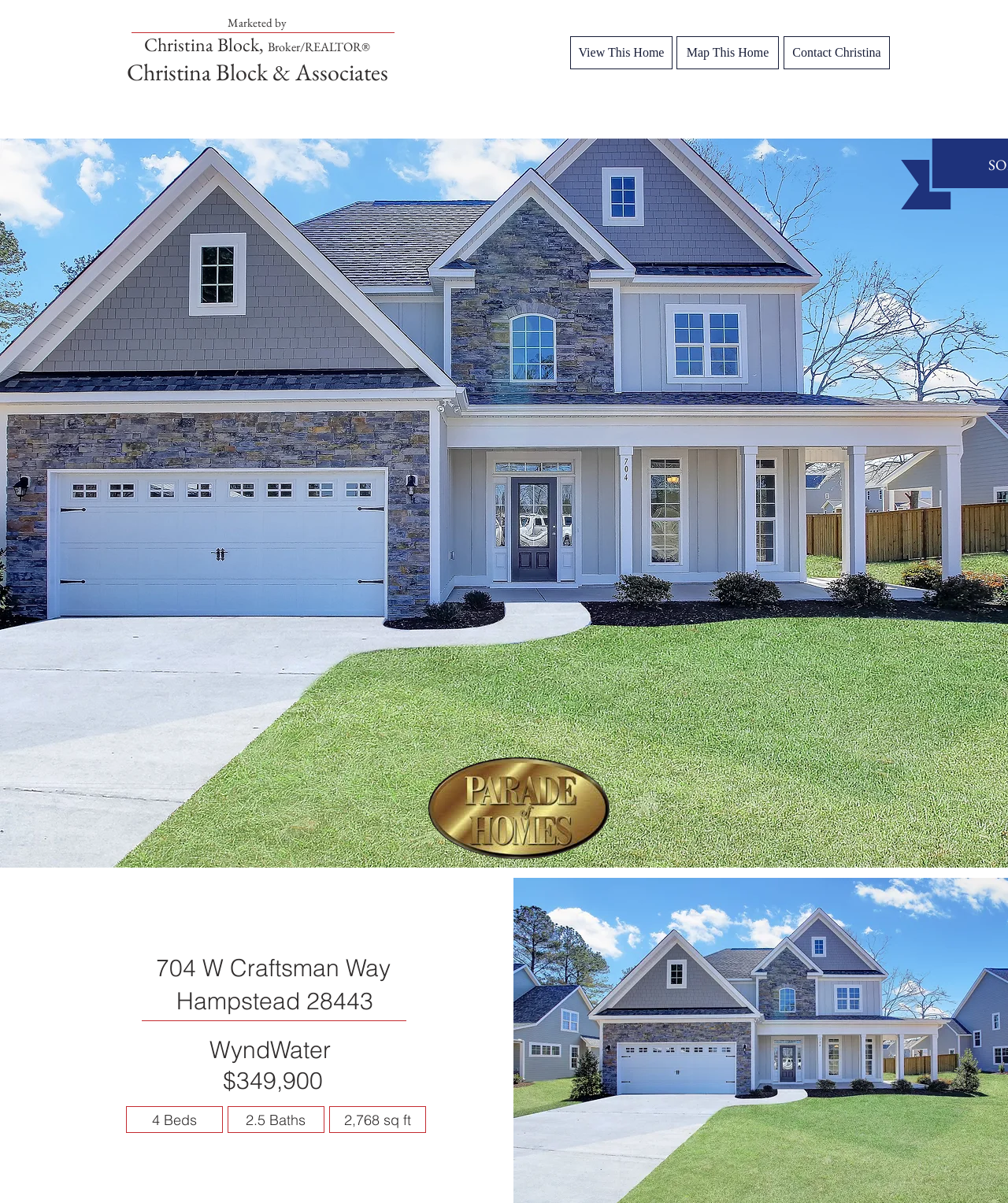Detail the various sections and features present on the webpage.

This webpage appears to be a real estate listing for a property located at 704 W Craftsman Way in Hampstead, North Carolina. At the top of the page, there is a section that displays the property's marketing information, including the text "Marketed by" and the name and title of the real estate agent, Christina Block, Broker/REALTOR. 

Below this section, there are three links aligned horizontally, which are "View This Home", "Map This Home", and "Contact Christina". 

Further down the page, there is a section that displays the property's details, including its address, location, neighborhood, price, and features. The address "704 W Craftsman Way" is displayed prominently, followed by the location "Hampstead 28443". The neighborhood "WyndWater" is listed below, and the price of the property, "$349,900", is displayed on the same line. 

On the same horizontal level as the price, there are three headings that describe the property's features: "2,768 sq ft", "2.5 Baths", and "4 Beds". These headings are arranged from left to right in that order.